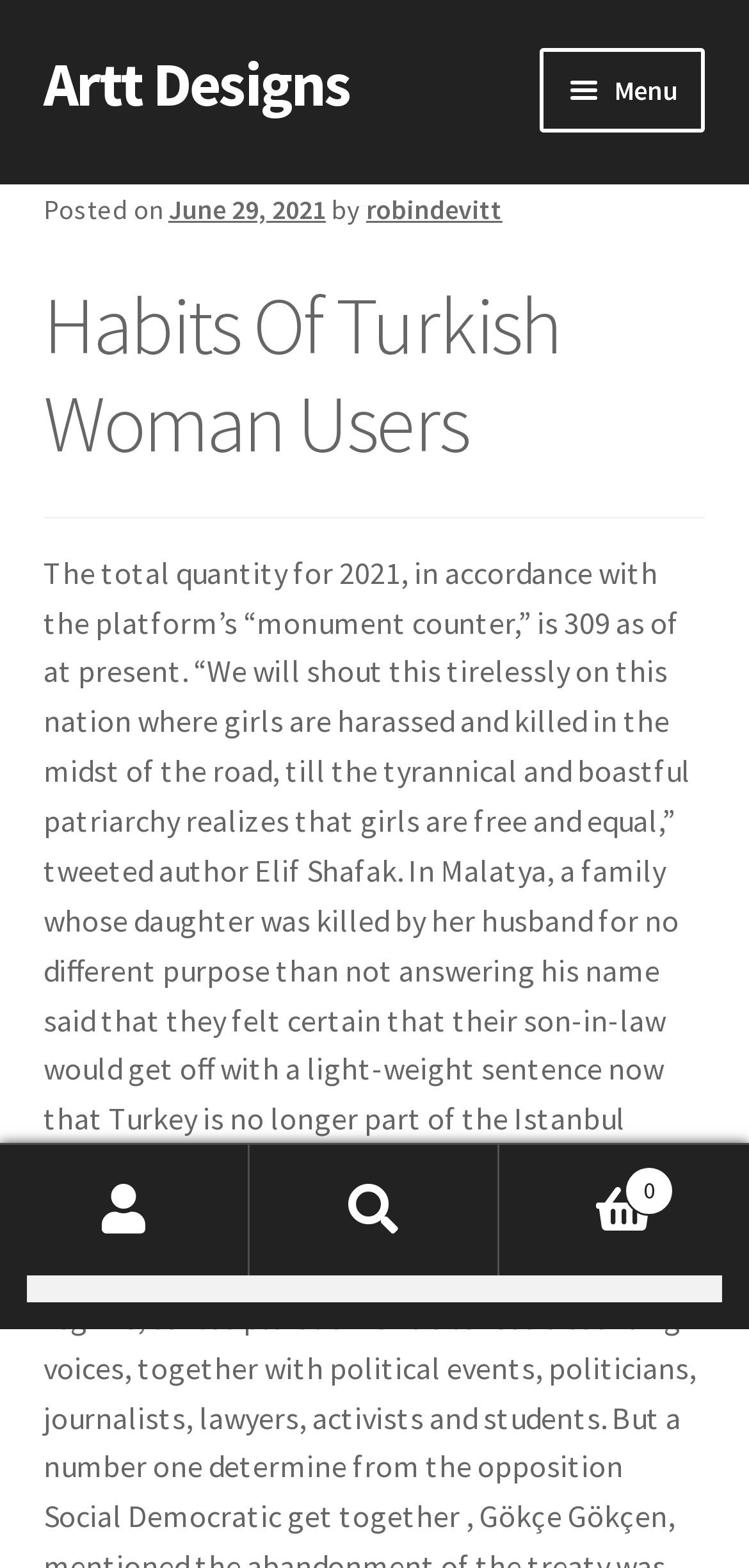What is the date of the post?
Examine the screenshot and reply with a single word or phrase.

June 29, 2021